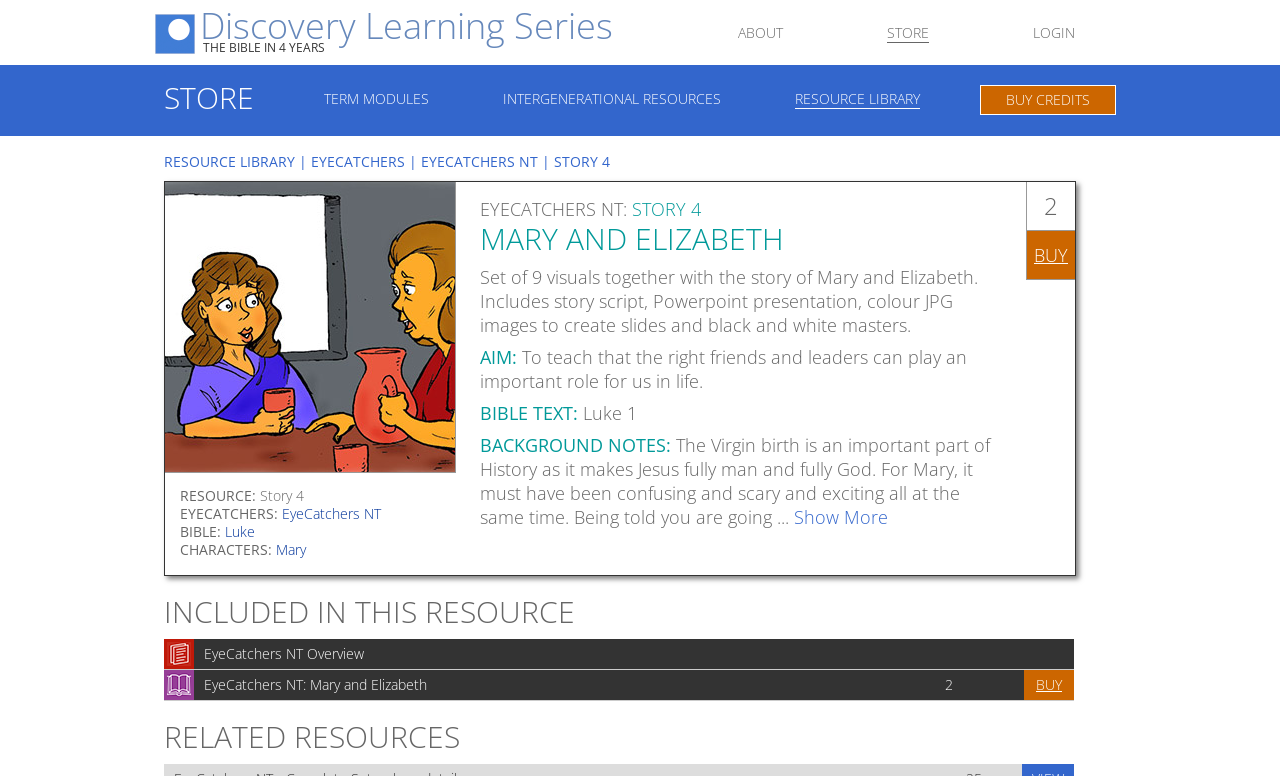Using the elements shown in the image, answer the question comprehensively: What is the aim of this story?

The aim of this story can be found in the static text 'To teach that the right friends and leaders can play an important role for us in life.'. This text clearly states the aim of the story.